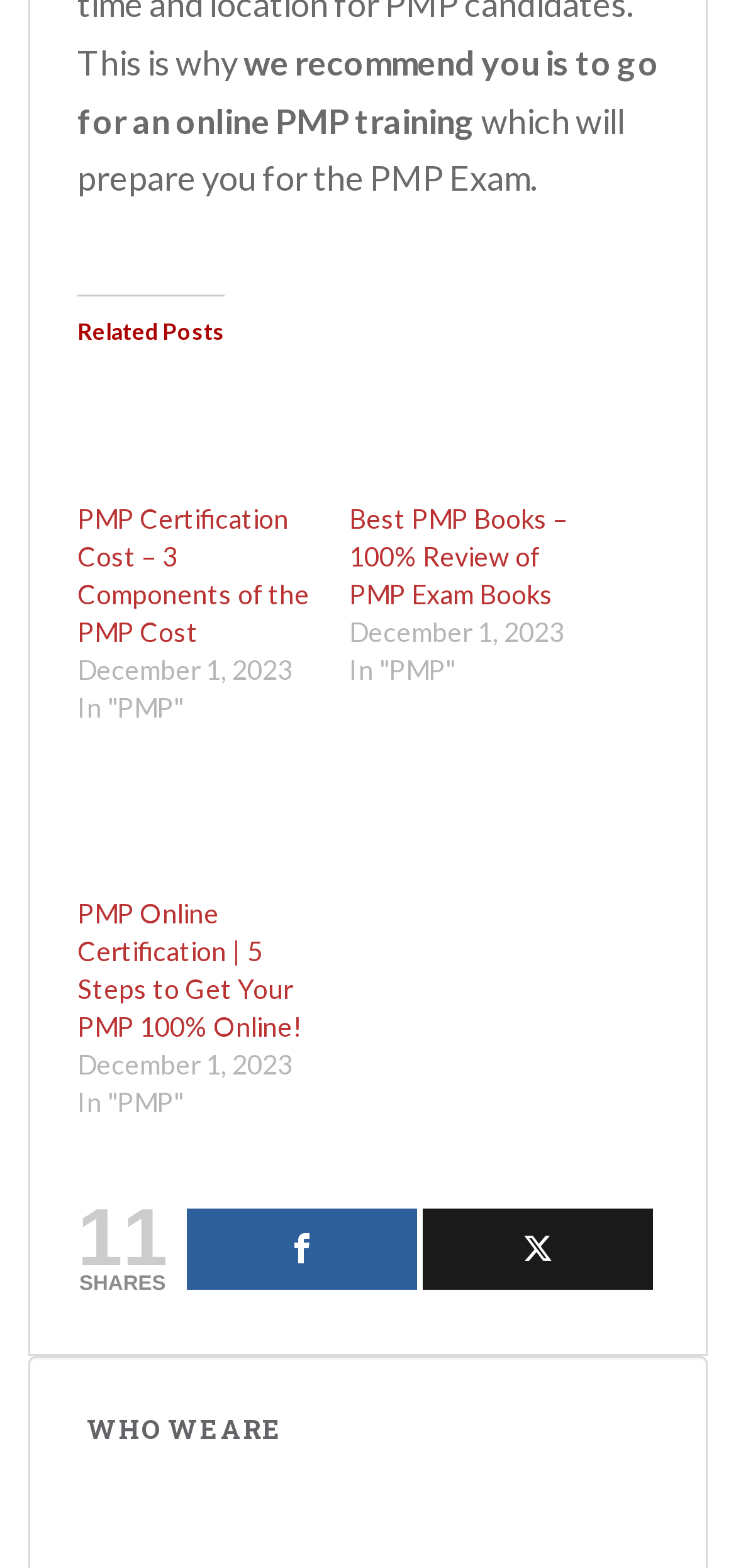Please identify the bounding box coordinates of the element on the webpage that should be clicked to follow this instruction: "read the article about Best PMP Books". The bounding box coordinates should be given as four float numbers between 0 and 1, formatted as [left, top, right, bottom].

[0.474, 0.234, 0.792, 0.319]